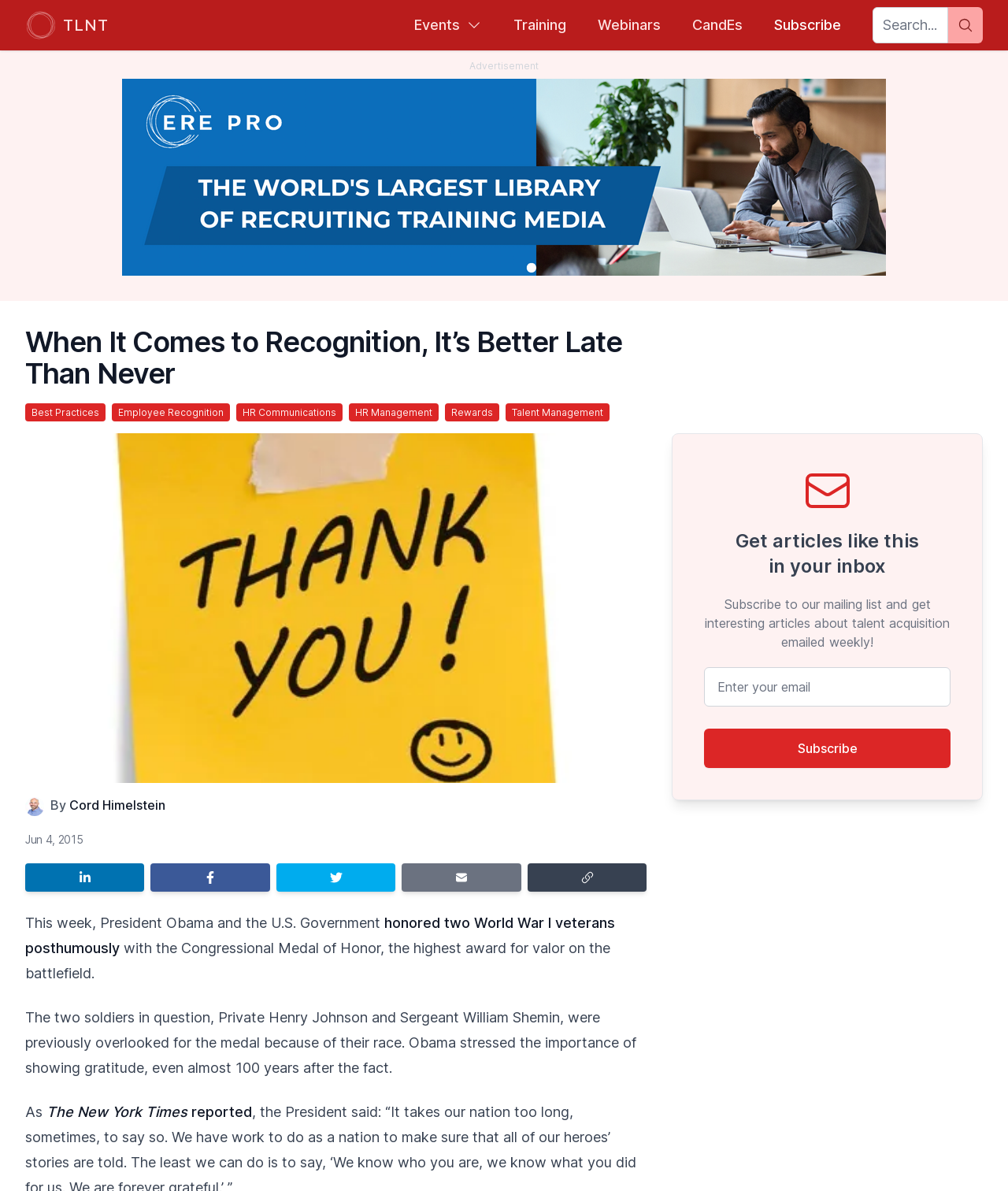Specify the bounding box coordinates (top-left x, top-left y, bottom-right x, bottom-right y) of the UI element in the screenshot that matches this description: parent_node: Copied! aria-label="Share on LinkedIn"

[0.025, 0.725, 0.143, 0.748]